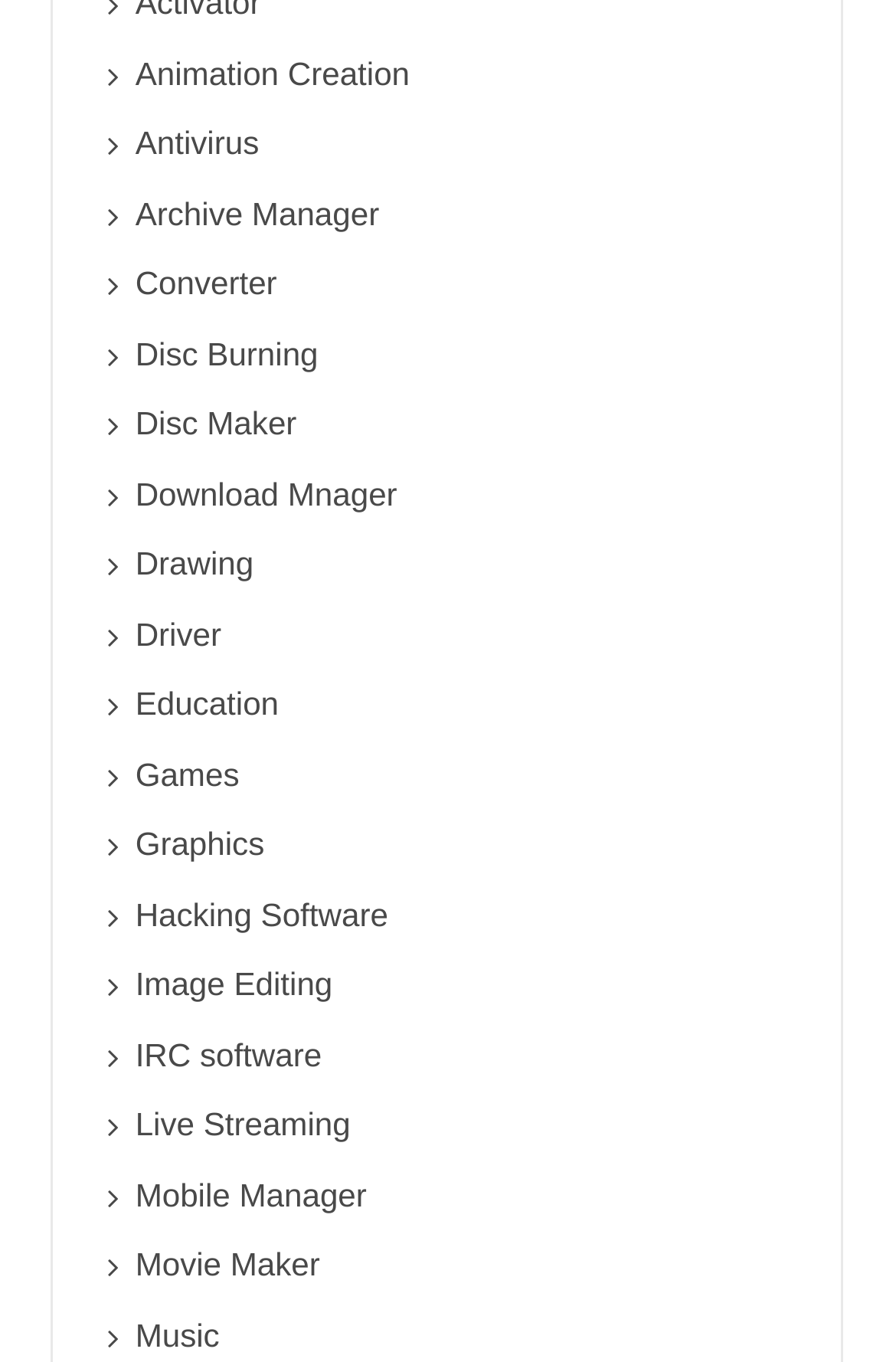Is there a software category for 'Productivity'?
Refer to the image and give a detailed response to the question.

I searched through the list of links on the webpage and did not find a software category for 'Productivity', although there are categories for 'Archive Manager', 'Converter', and 'Disc Burning'.